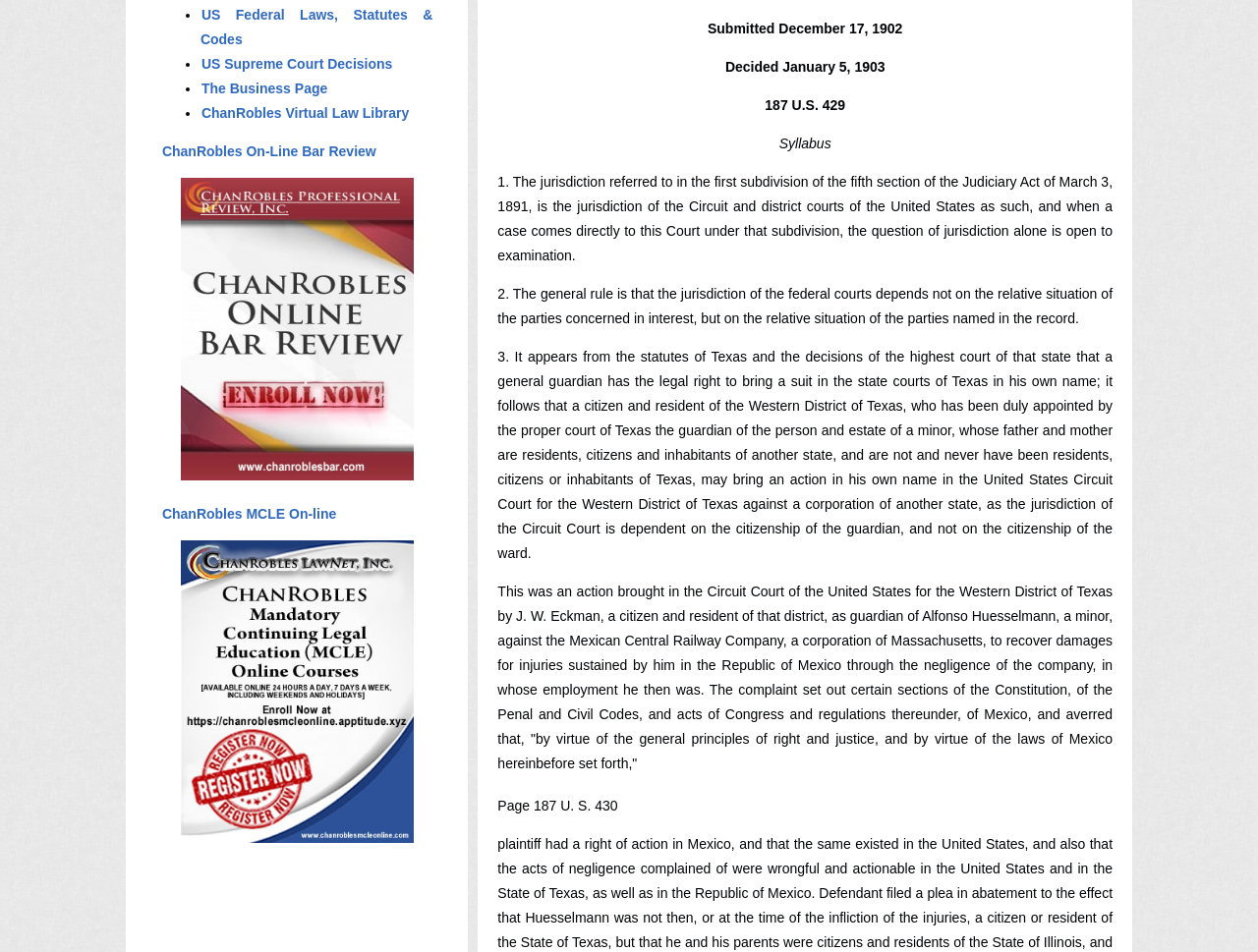Using the provided element description: "Home", identify the bounding box coordinates. The coordinates should be four floats between 0 and 1 in the order [left, top, right, bottom].

None